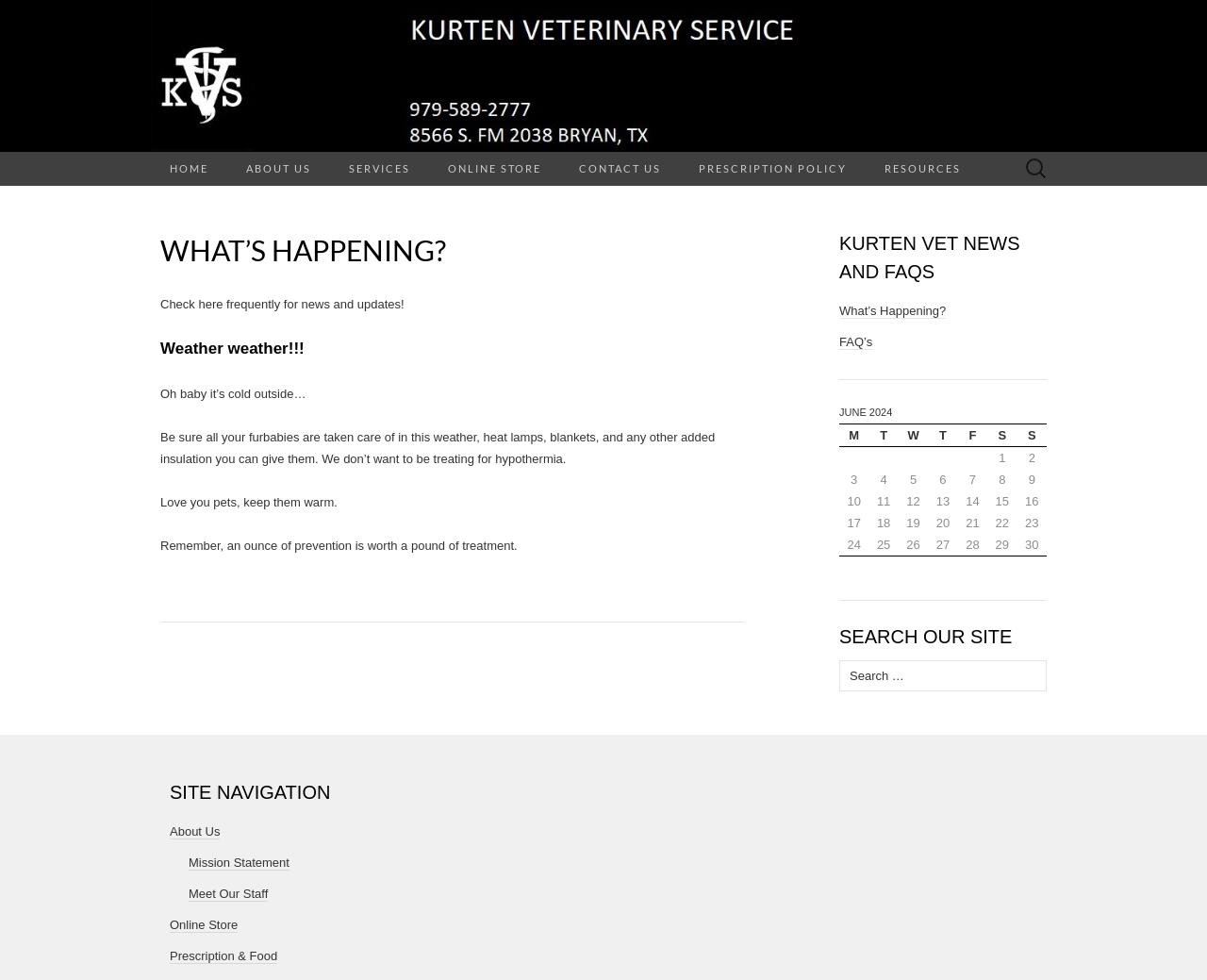Respond with a single word or short phrase to the following question: 
What is the phone number of the veterinary service?

(979)589-2777